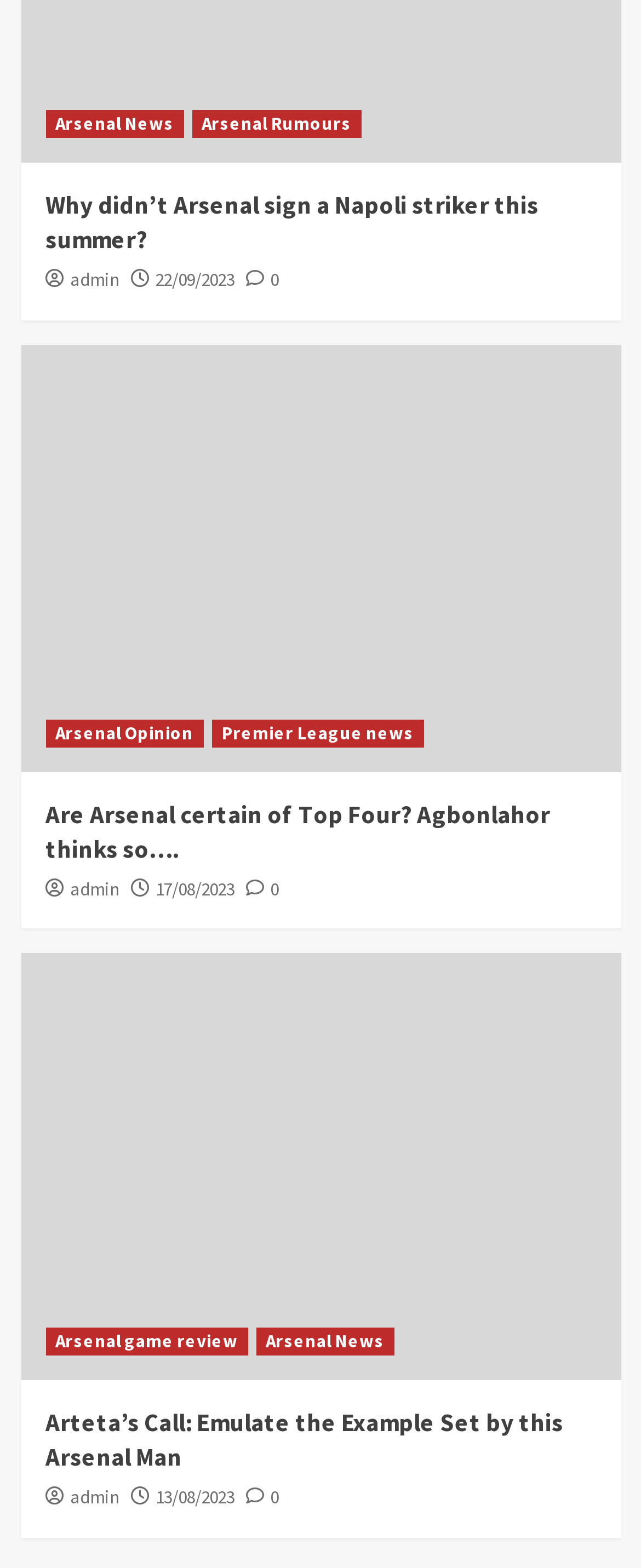What is the author of the third article?
Please use the image to provide a one-word or short phrase answer.

admin